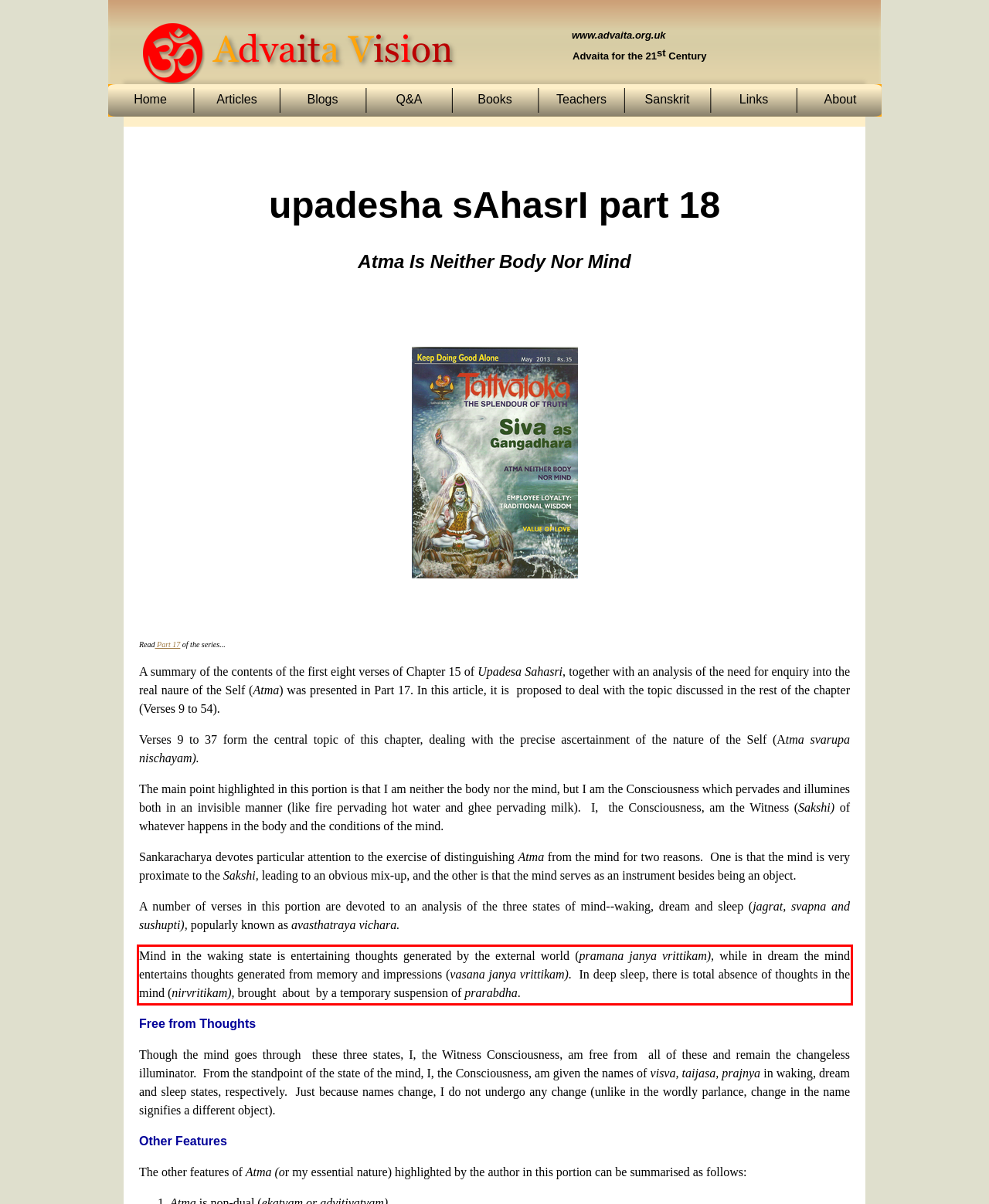Please take the screenshot of the webpage, find the red bounding box, and generate the text content that is within this red bounding box.

Mind in the waking state is entertaining thoughts generated by the external world (pramana janya vrittikam), while in dream the mind entertains thoughts generated from memory and impressions (vasana janya vrittikam). In deep sleep, there is total absence of thoughts in the mind (nirvritikam), brought about by a temporary suspension of prarabdha.